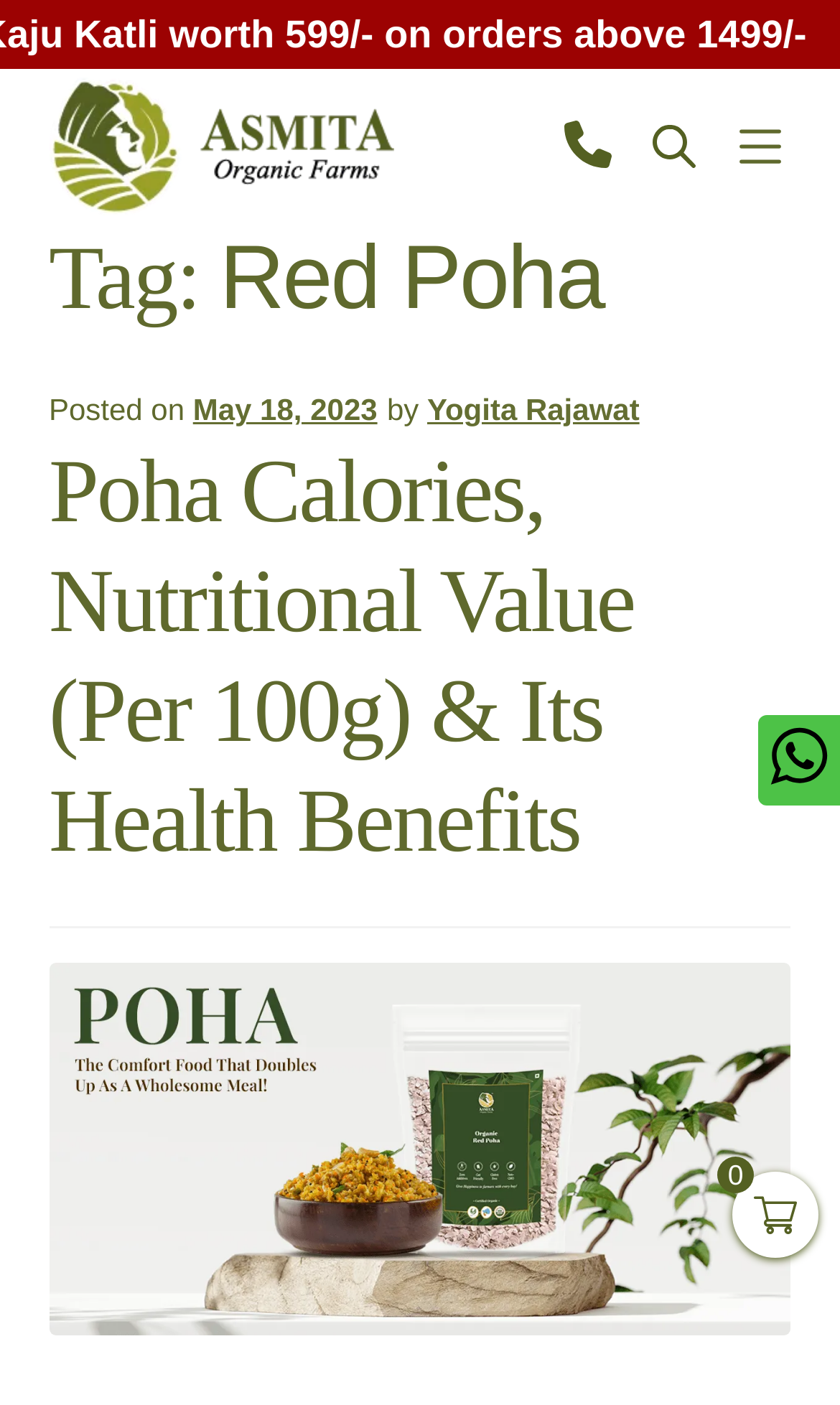Locate the bounding box coordinates of the item that should be clicked to fulfill the instruction: "Visit the Shop page".

[0.058, 0.159, 0.942, 0.242]